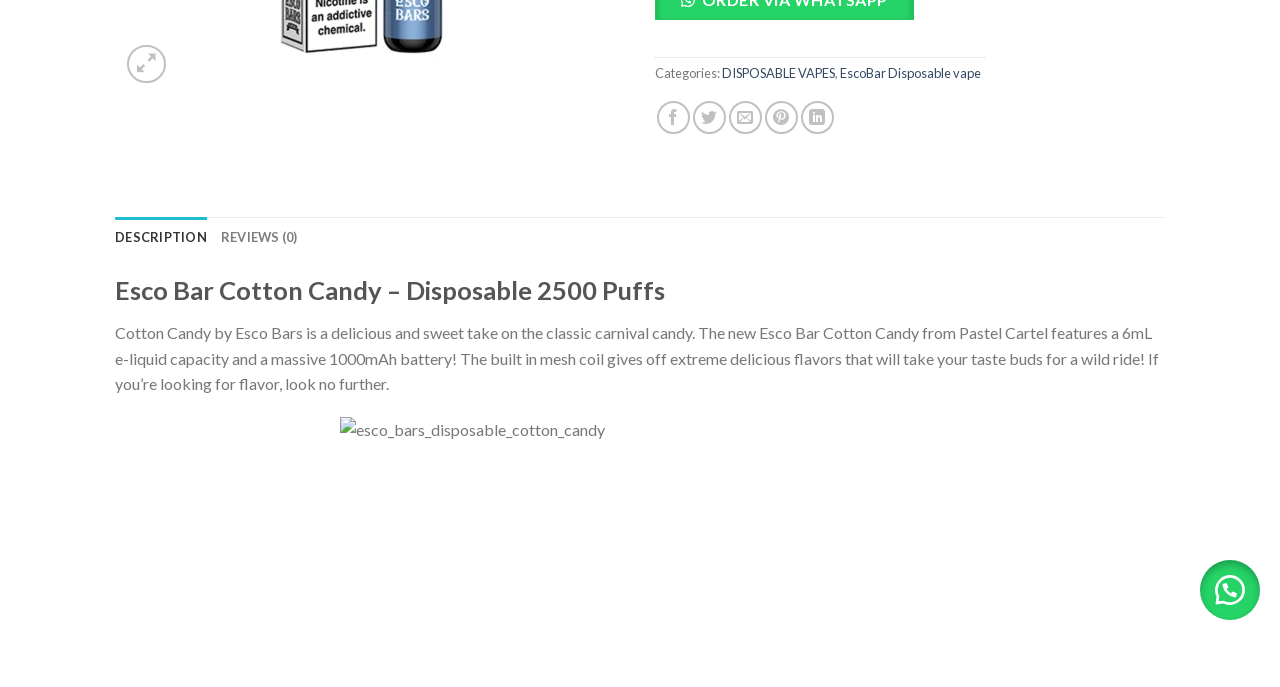Locate the bounding box of the UI element described by: "parent_node: Search for: name="s" placeholder="Search"" in the given webpage screenshot.

None